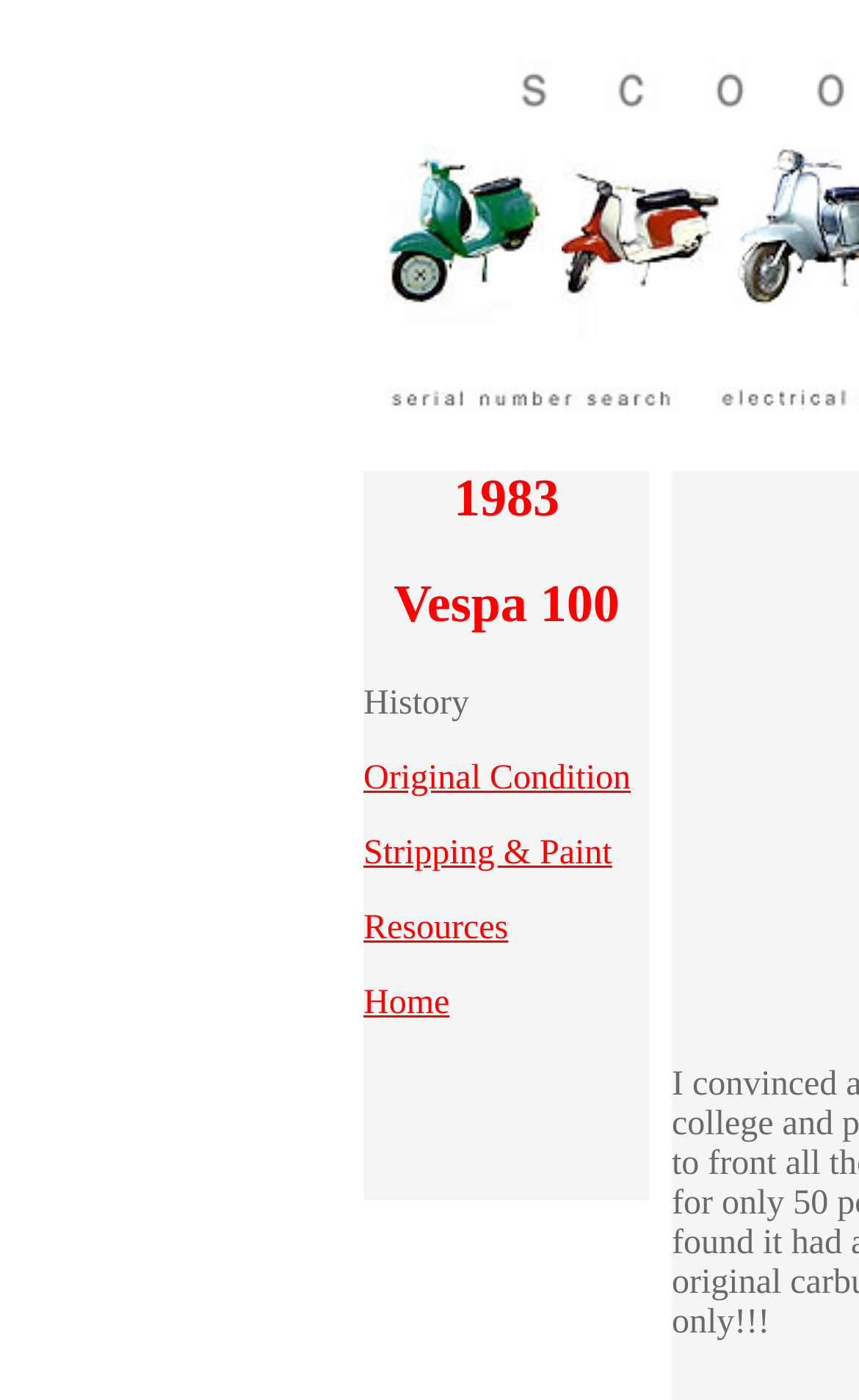Respond with a single word or phrase to the following question:
What is the last link in the main content area?

Home